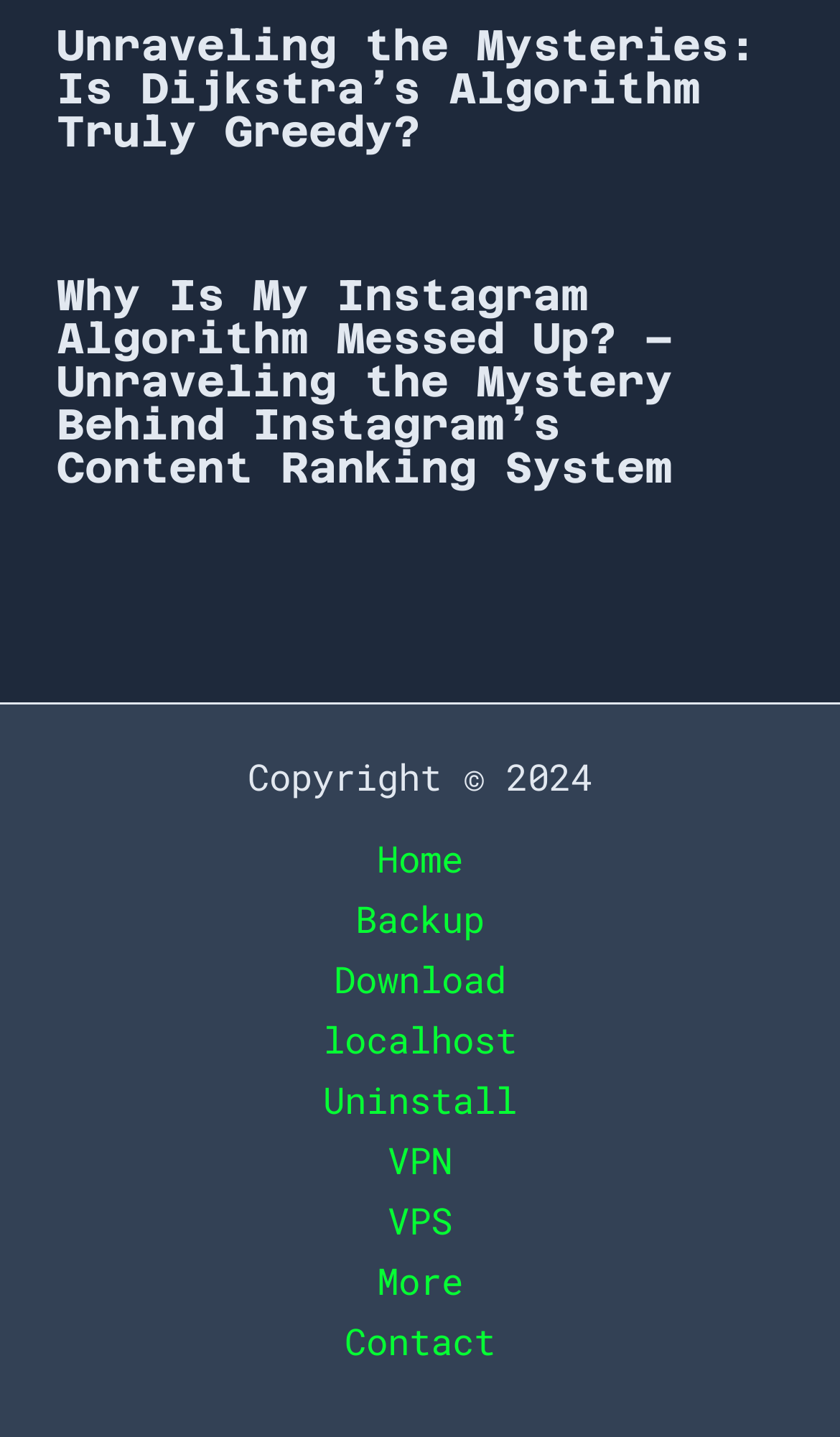Refer to the image and offer a detailed explanation in response to the question: What is the copyright year mentioned?

The StaticText element with the text 'Copyright © 2024' indicates that the copyright year mentioned is 2024.